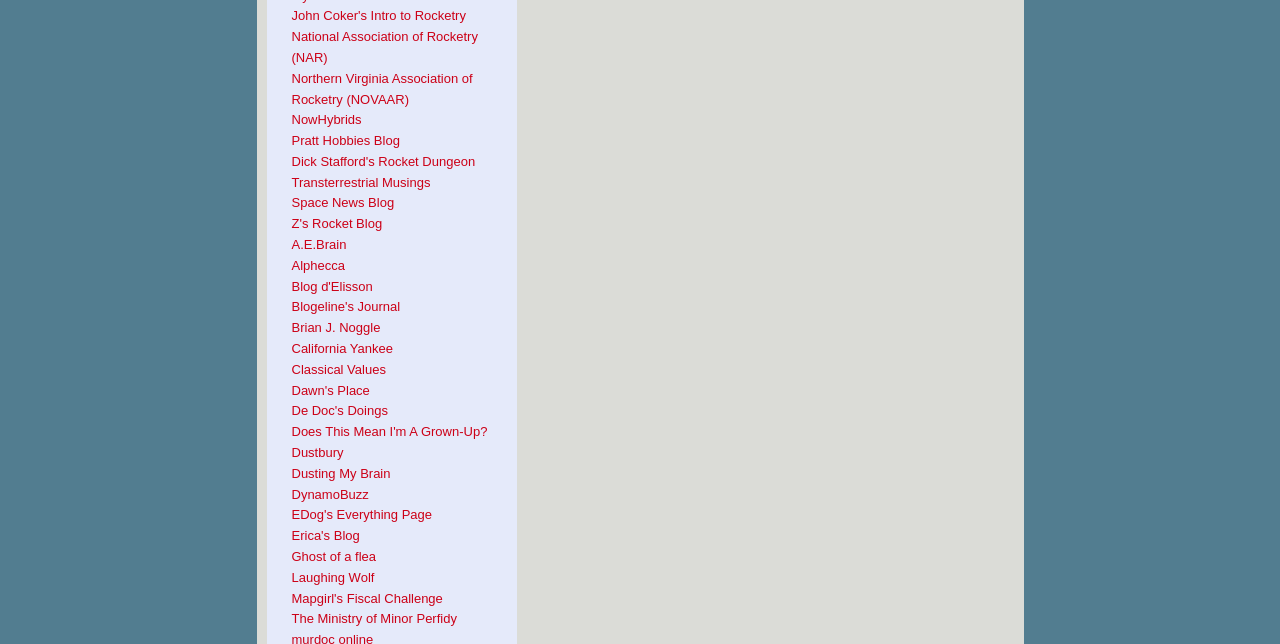What is the last link on the webpage?
Please answer the question with a single word or phrase, referencing the image.

The Ministry of Minor Perfidy